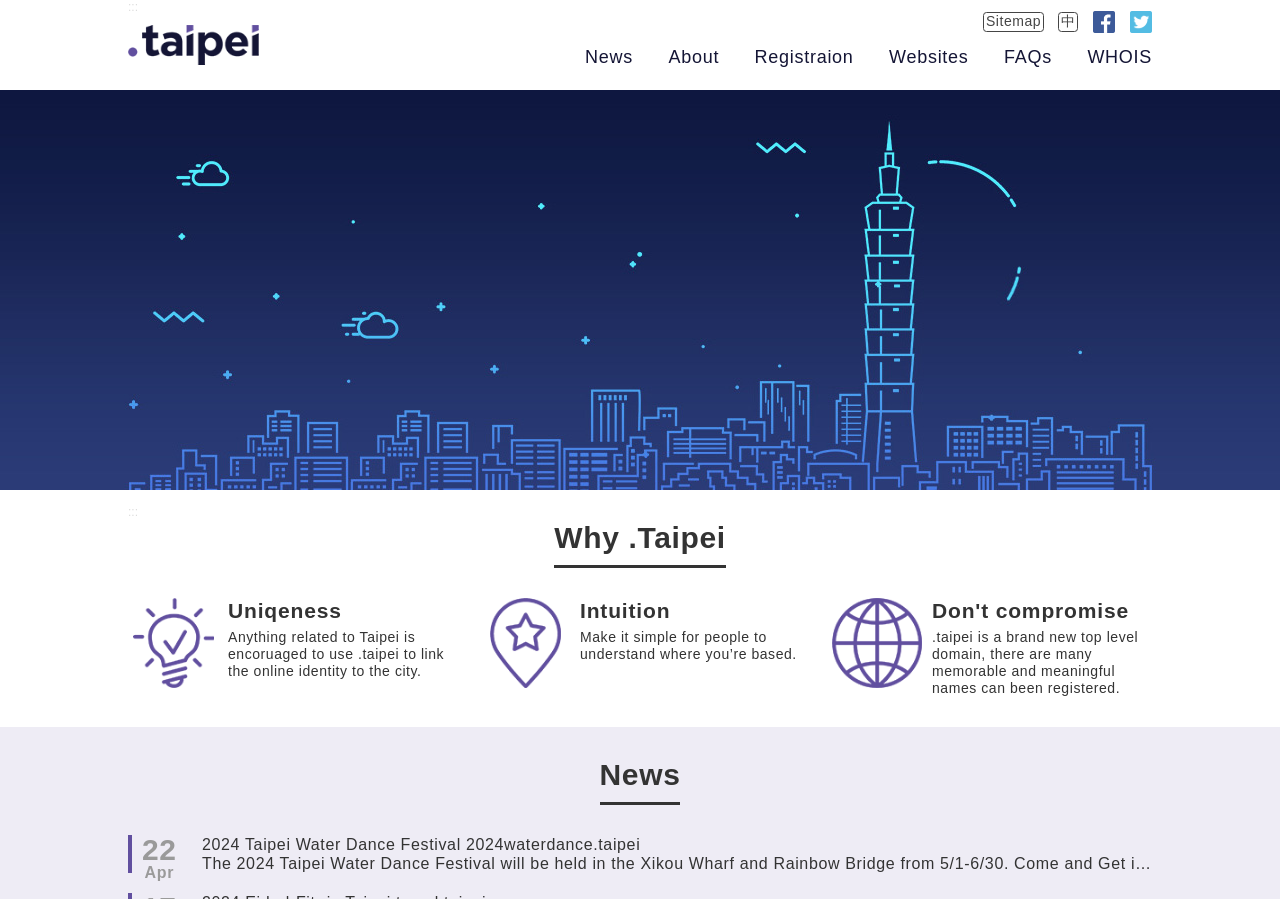Answer the question with a brief word or phrase:
What is the purpose of .taipei?

Link online identity to Taipei